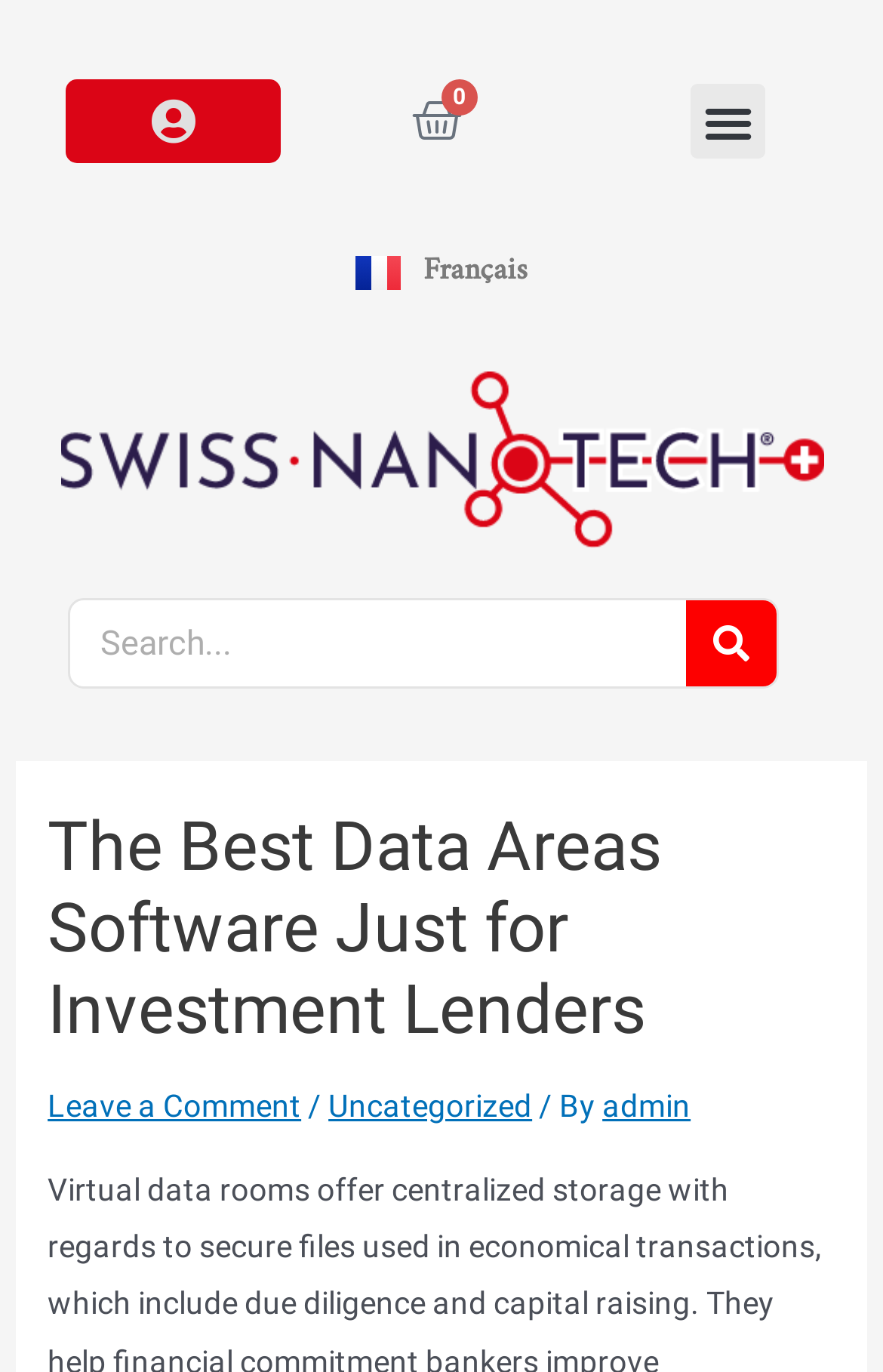For the element described, predict the bounding box coordinates as (top-left x, top-left y, bottom-right x, bottom-right y). All values should be between 0 and 1. Element description: 0.00 € 0 Cart

[0.405, 0.05, 0.585, 0.127]